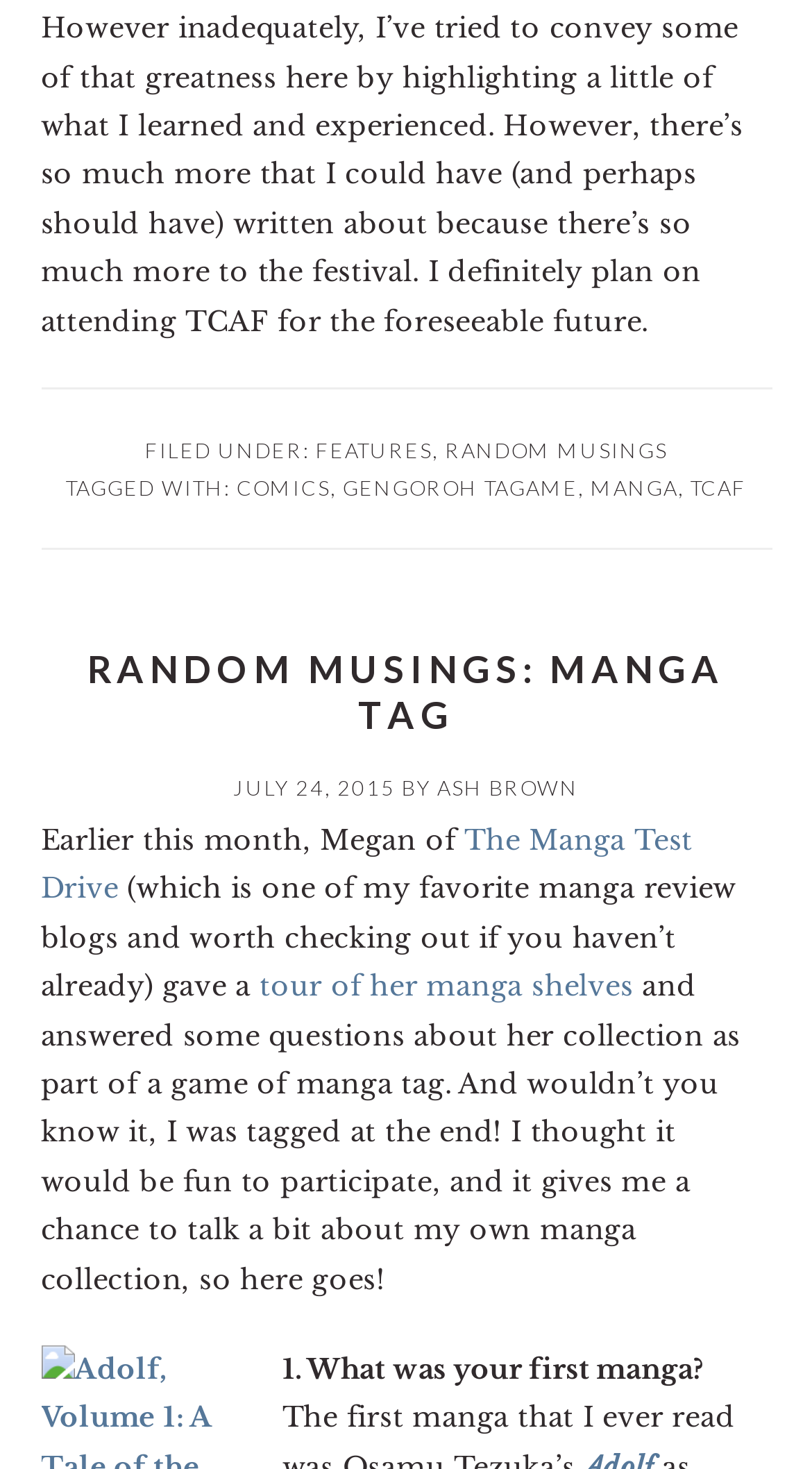Please provide the bounding box coordinates for the element that needs to be clicked to perform the instruction: "Click on the FEATURES link". The coordinates must consist of four float numbers between 0 and 1, formatted as [left, top, right, bottom].

[0.388, 0.298, 0.532, 0.315]